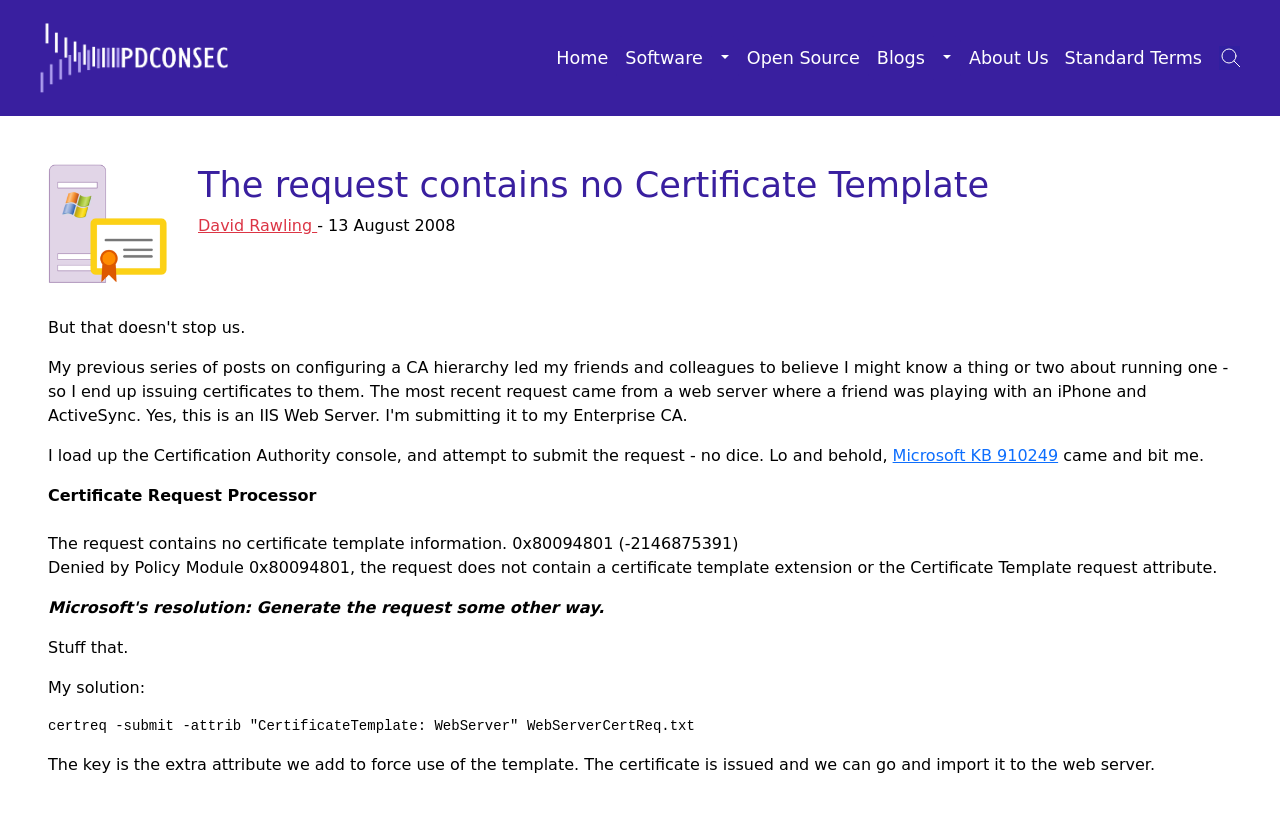Using the description "Ikaalinen", predict the bounding box of the relevant HTML element.

None